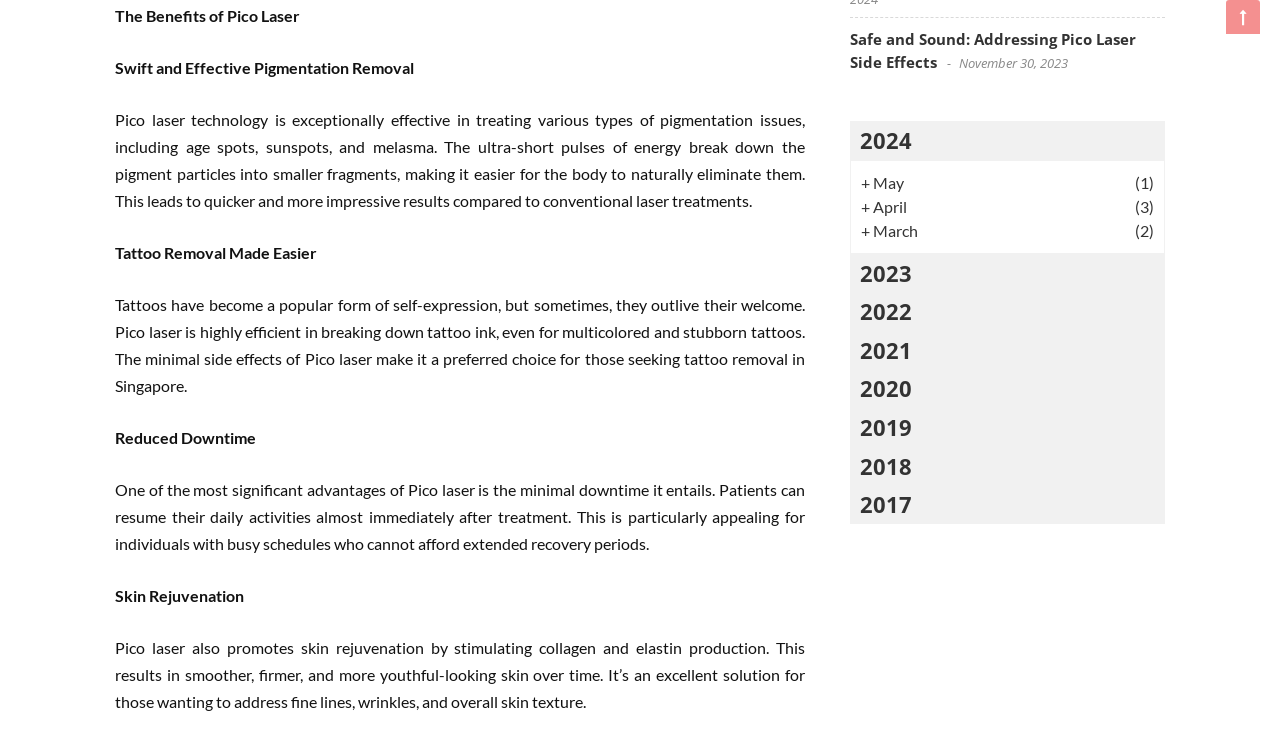Please examine the image and provide a detailed answer to the question: What is the benefit of Pico laser technology?

According to the webpage, Pico laser technology is exceptionally effective in treating various types of pigmentation issues, including age spots, sunspots, and melasma. The ultra-short pulses of energy break down the pigment particles into smaller fragments, making it easier for the body to naturally eliminate them.